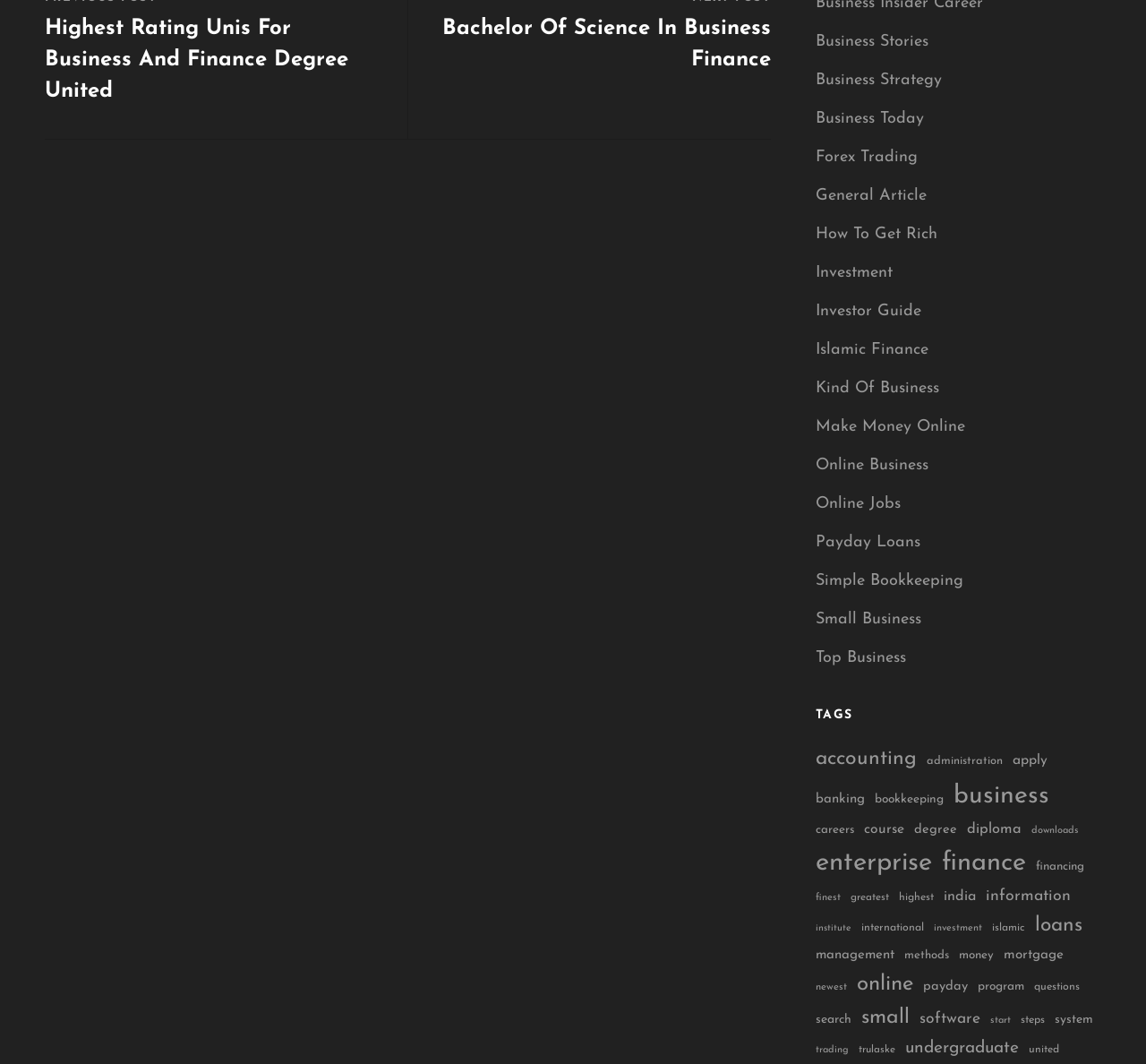Please identify the bounding box coordinates of the area that needs to be clicked to fulfill the following instruction: "Discover how to make money online."

[0.712, 0.386, 0.842, 0.417]